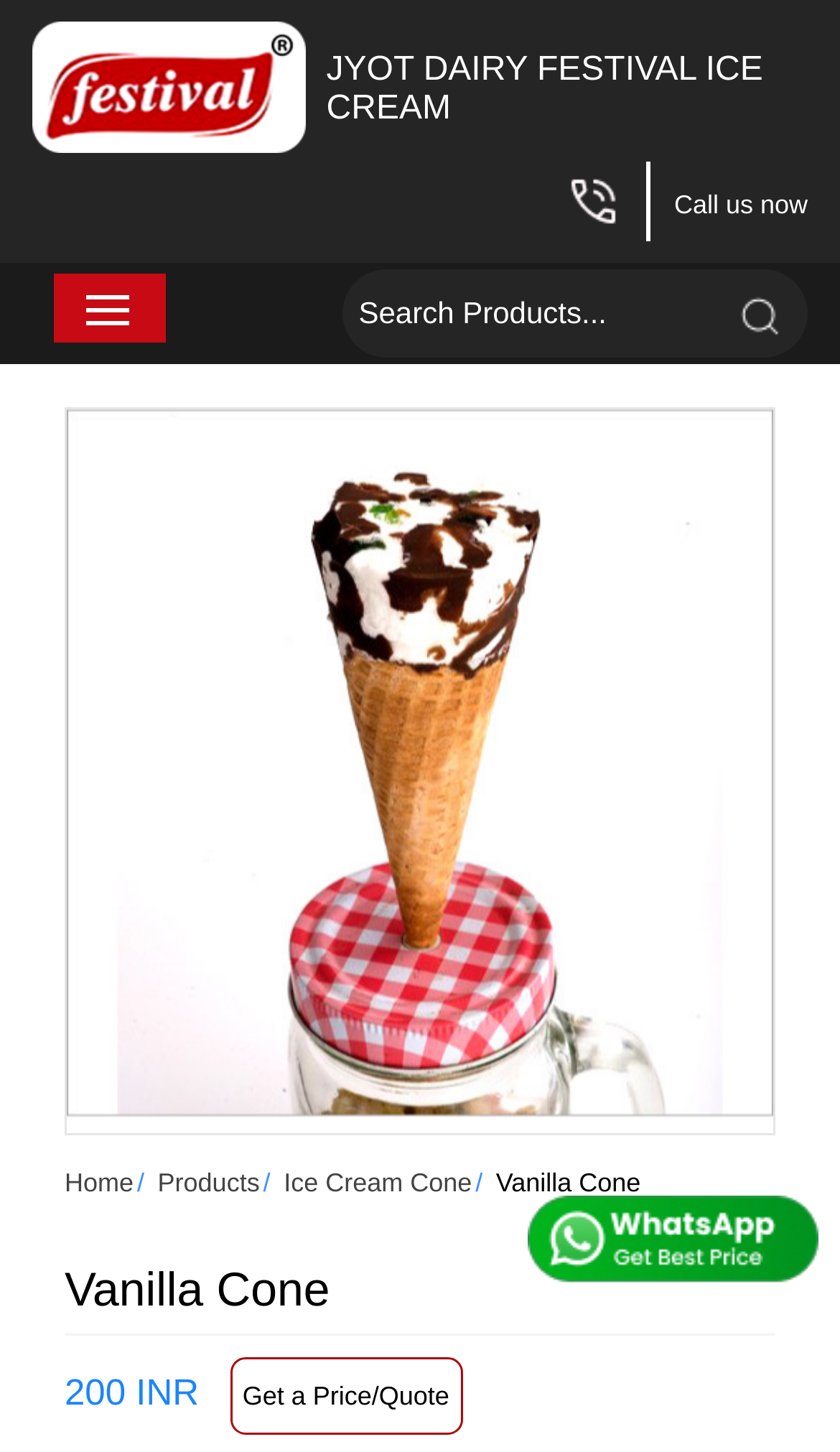Examine the image carefully and respond to the question with a detailed answer: 
What is the call to action?

The call to action can be found below the price of Vanilla Cone, where it is written as a link 'Get a Price/Quote', which suggests that users can click on it to get a price or quote for the product.